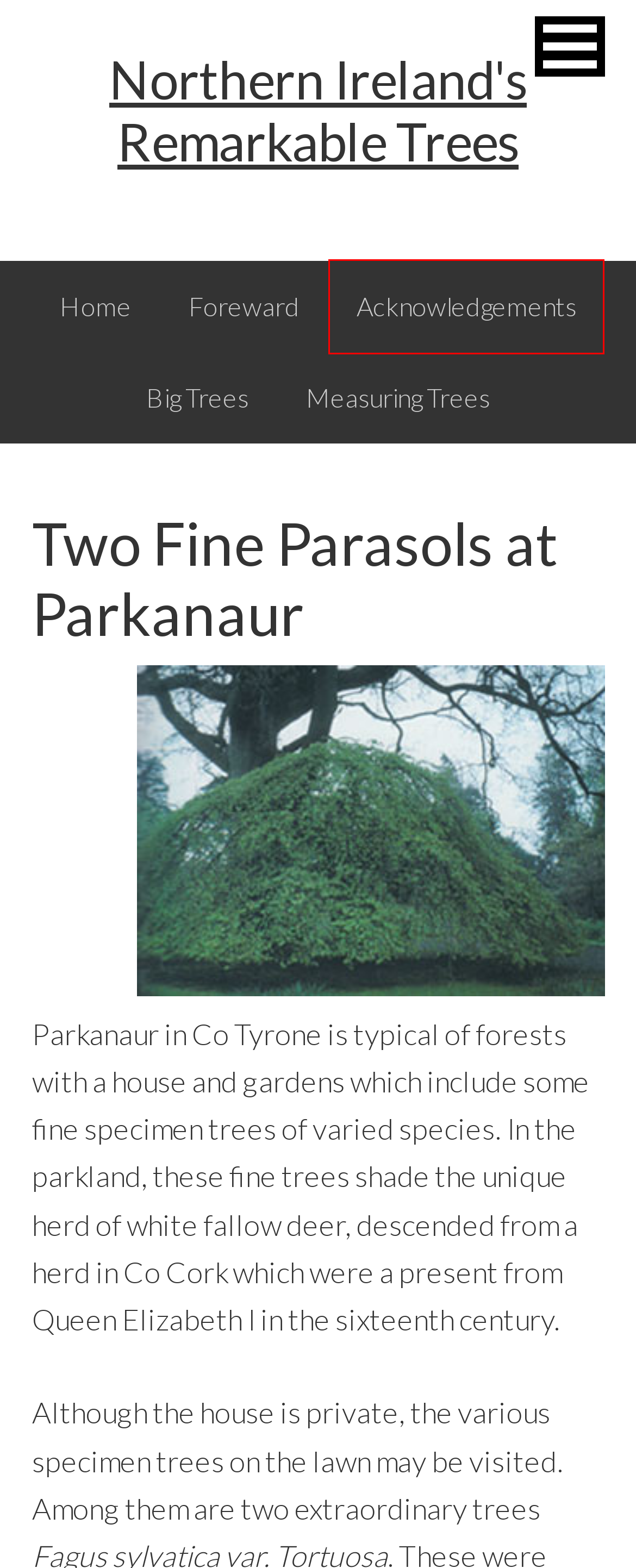Please examine the screenshot provided, which contains a red bounding box around a UI element. Select the webpage description that most accurately describes the new page displayed after clicking the highlighted element. Here are the candidates:
A. Trees of Folklore Archives - Northern Ireland's Remarkable Trees
B. Measuring Trees - Northern Ireland's Remarkable Trees
C. Hanging Trees Archives - Northern Ireland's Remarkable Trees
D. Foreward - Northern Ireland's Remarkable Trees
E. Big Trees - Northern Ireland's Remarkable Trees
F. Acknowledgements - Northern Ireland's Remarkable Trees
G. Home - Northern Ireland's Remarkable Trees
H. Overall Champions Archives - Northern Ireland's Remarkable Trees

F